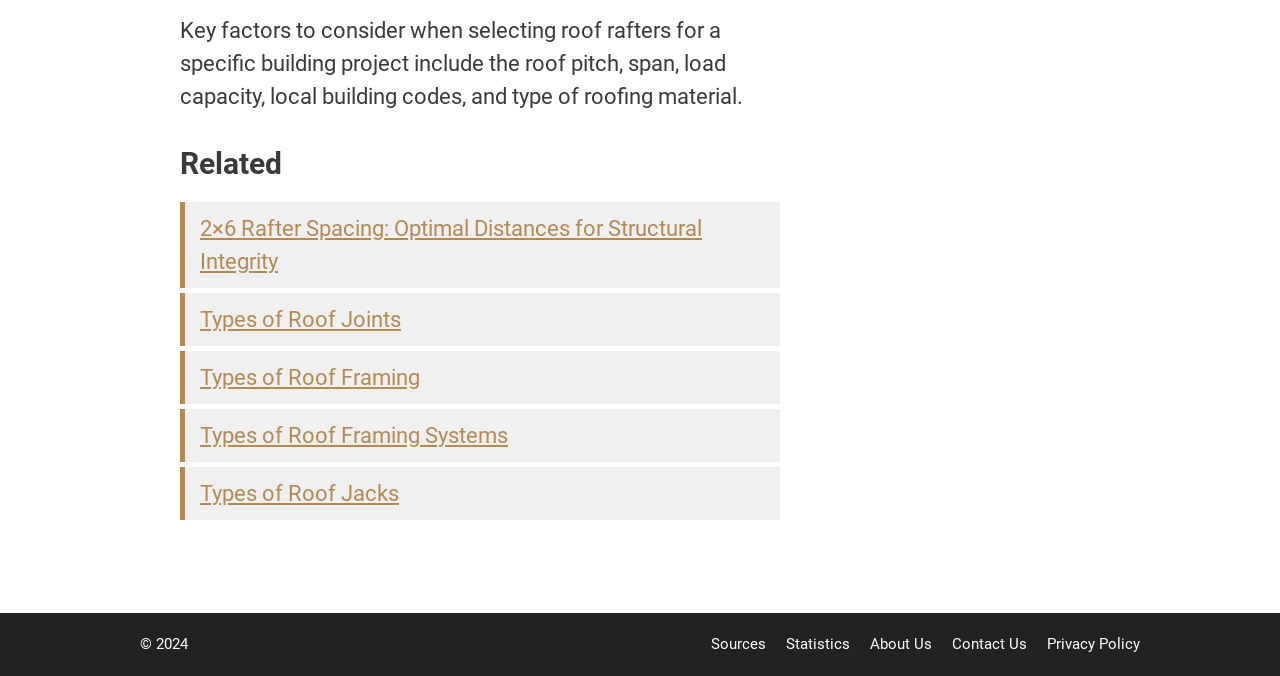Using the element description Sources, predict the bounding box coordinates for the UI element. Provide the coordinates in (top-left x, top-left y, bottom-right x, bottom-right y) format with values ranging from 0 to 1.

[0.555, 0.939, 0.598, 0.966]